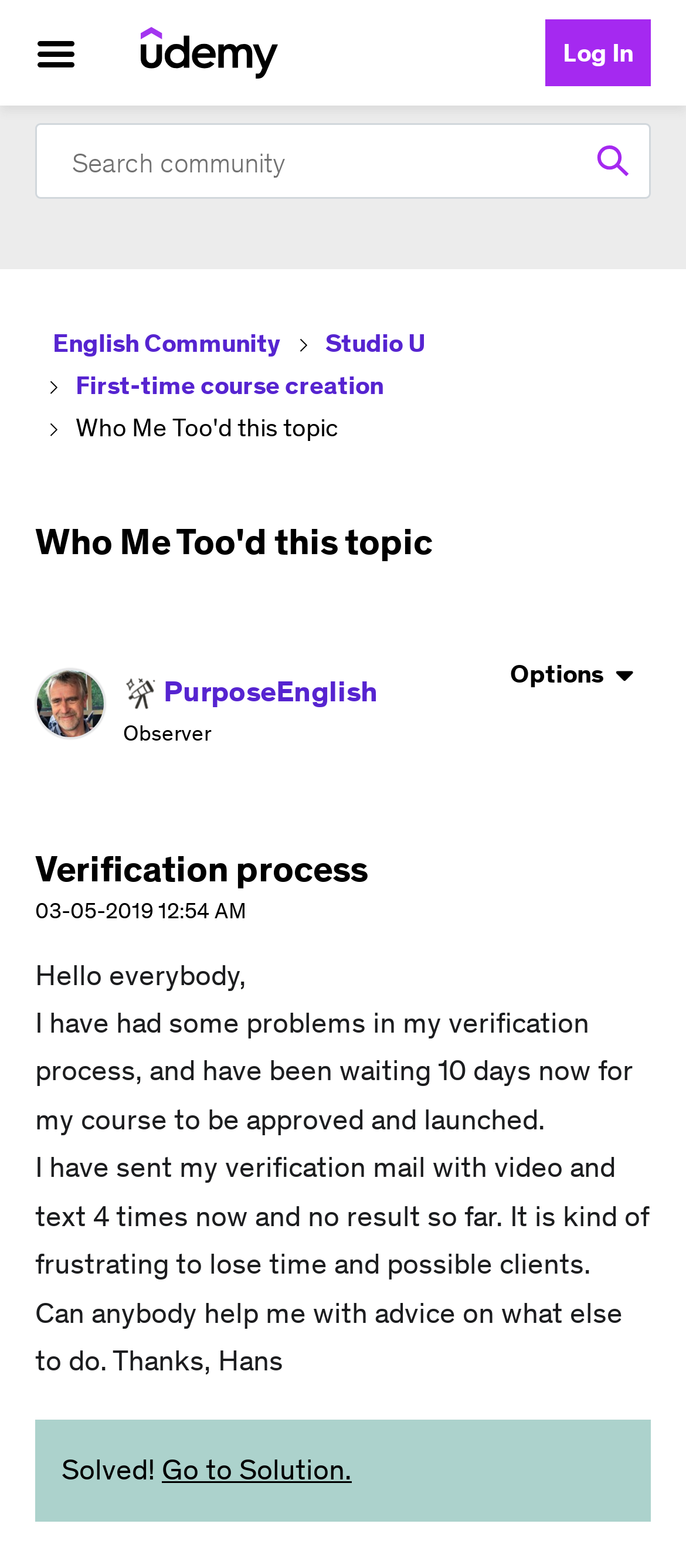Give a detailed account of the webpage's layout and content.

This webpage appears to be a discussion forum or community page, specifically the Udemy Instructor Community. At the top left, there is a button labeled "Browse" and a heading that reads "Udemy" with a link to the Udemy website. To the right of this, there is a link to "Log In". 

Below this, there is a search bar with a button labeled "Search" and a textbox to input search queries. 

Further down, there is a navigation section with breadcrumbs, which includes links to "English Community", "Studio U", and "First-time course creation". 

The main content of the page is a discussion topic titled "Who Me Too'd this topic", which has a heading and some disabled generic elements. Below this, there are two images, one labeled "PurposeEnglish" and another labeled "Observer", along with a link to view the profile of "PurposeEnglish". 

To the right of these images, there is a button to show a verification process post option menu, which includes an "Options" label. 

The main discussion content starts below this, with a heading that reads "Verification process". The discussion topic is about someone having problems with their verification process and seeking advice. The text describes the issue, including waiting 10 days for course approval and sending verification emails with video and text multiple times without a result. The author is seeking help and advice on what to do next. 

At the bottom of the page, there is a label that reads "Solved!" and a link to "Go to Solution".